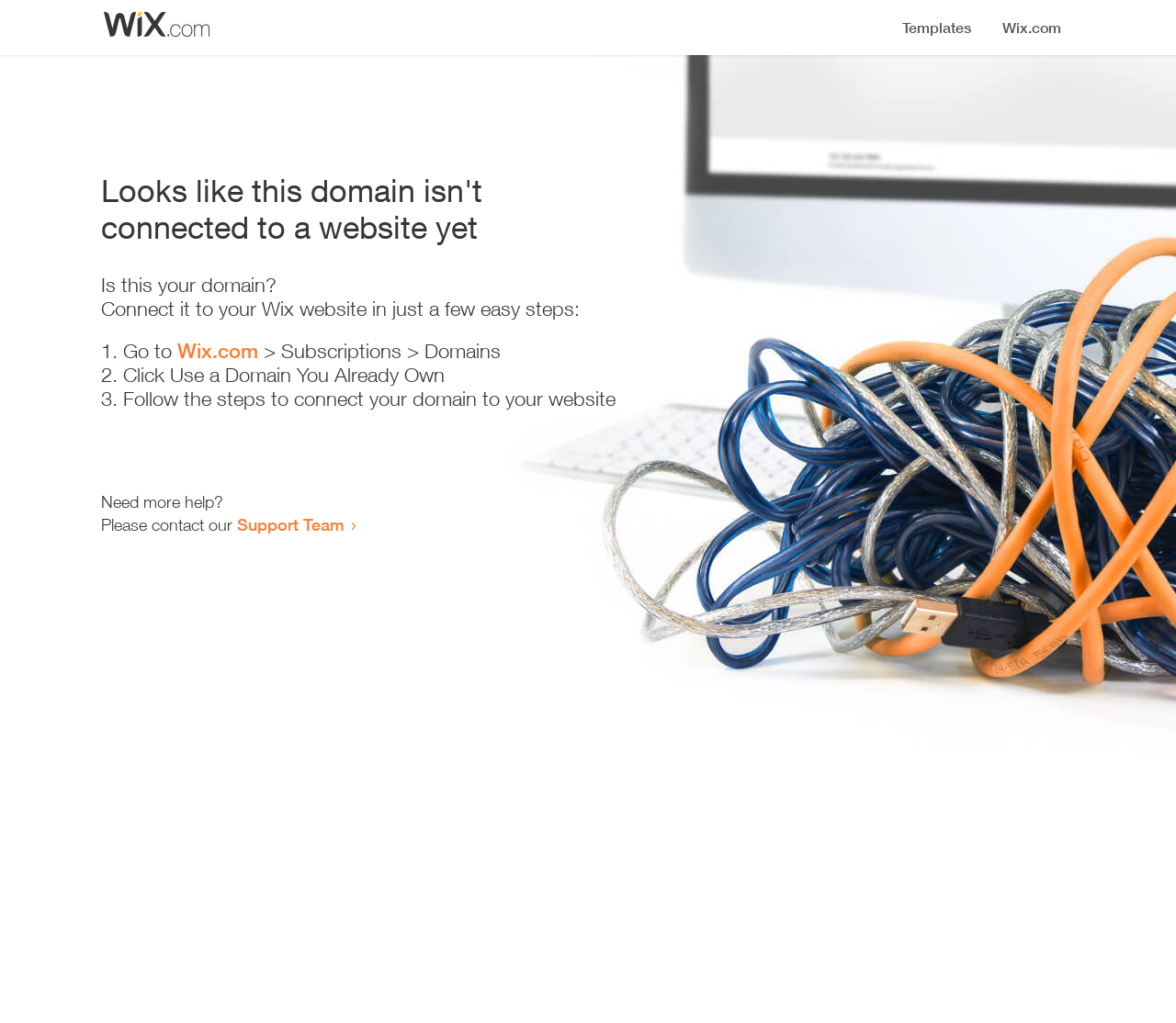Determine the main text heading of the webpage and provide its content.

Looks like this domain isn't
connected to a website yet